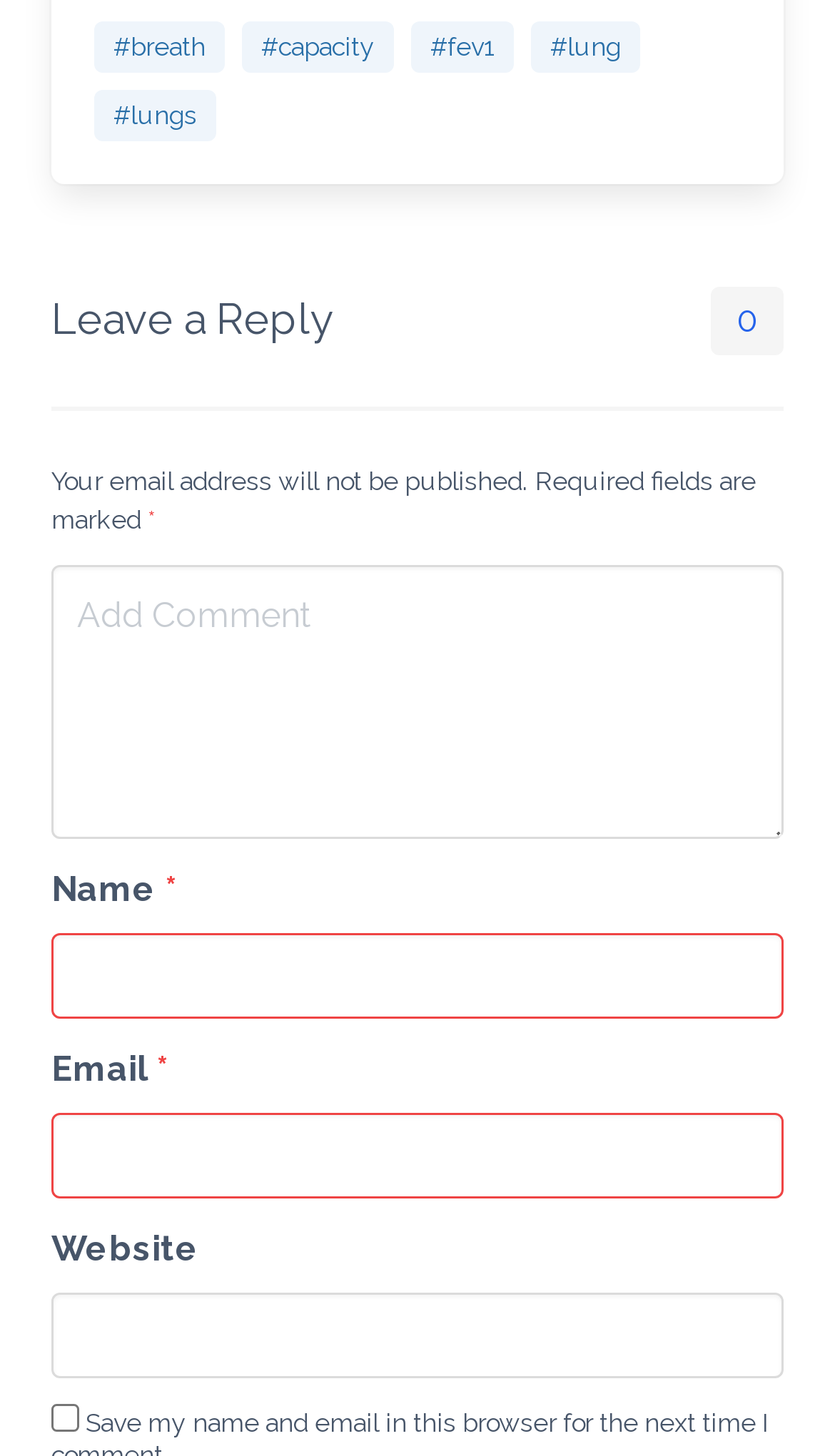Could you indicate the bounding box coordinates of the region to click in order to complete this instruction: "Click on the 'lung' link".

[0.636, 0.014, 0.767, 0.05]